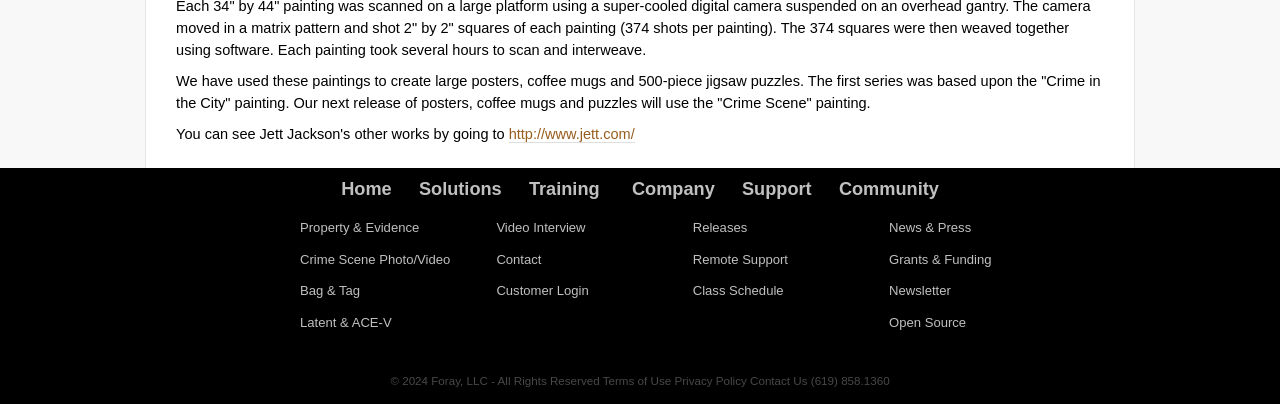Please identify the bounding box coordinates of the element's region that needs to be clicked to fulfill the following instruction: "Read the Terms of Use". The bounding box coordinates should consist of four float numbers between 0 and 1, i.e., [left, top, right, bottom].

[0.471, 0.925, 0.524, 0.957]